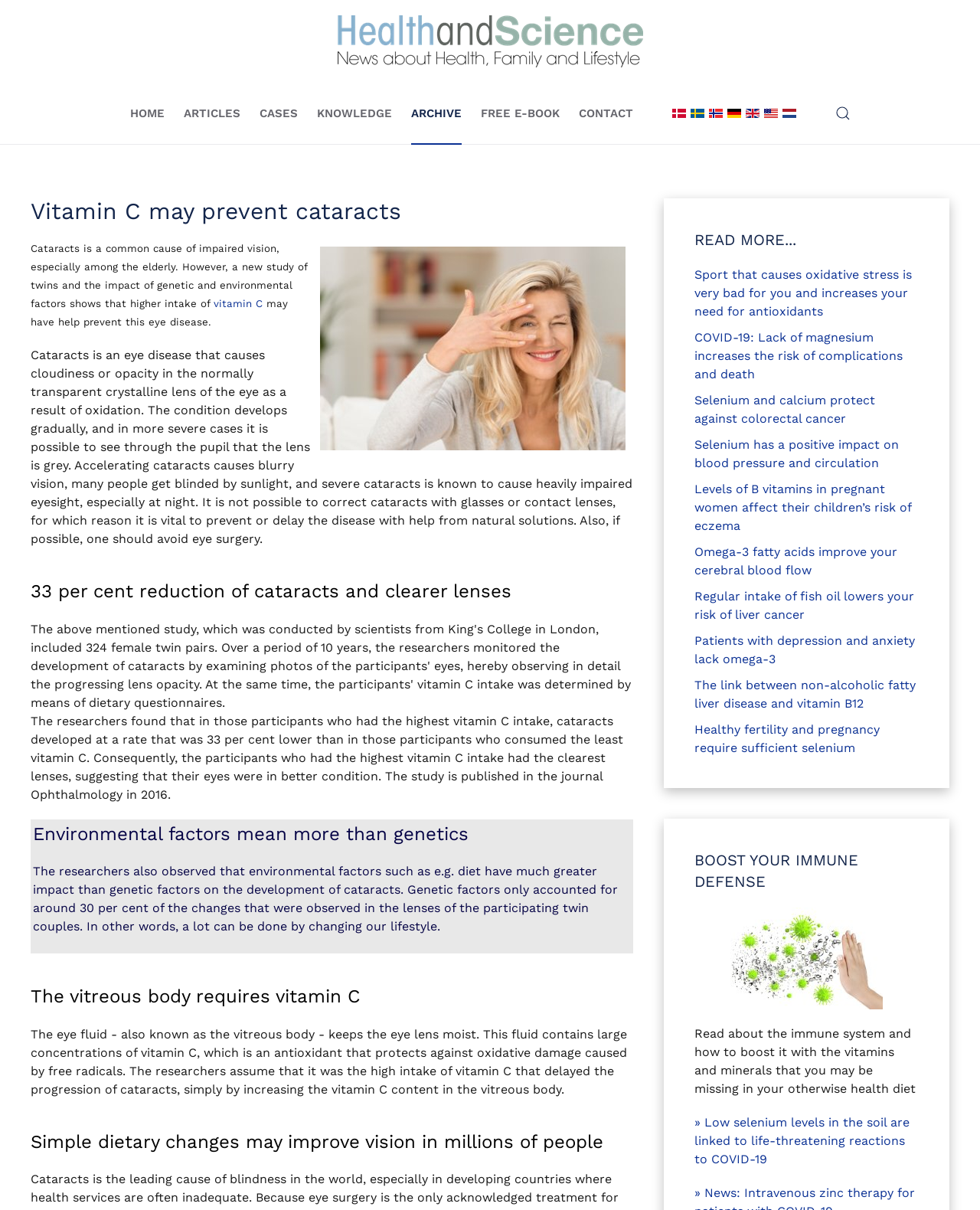Identify the main heading of the webpage and provide its text content.

Vitamin C may prevent cataracts